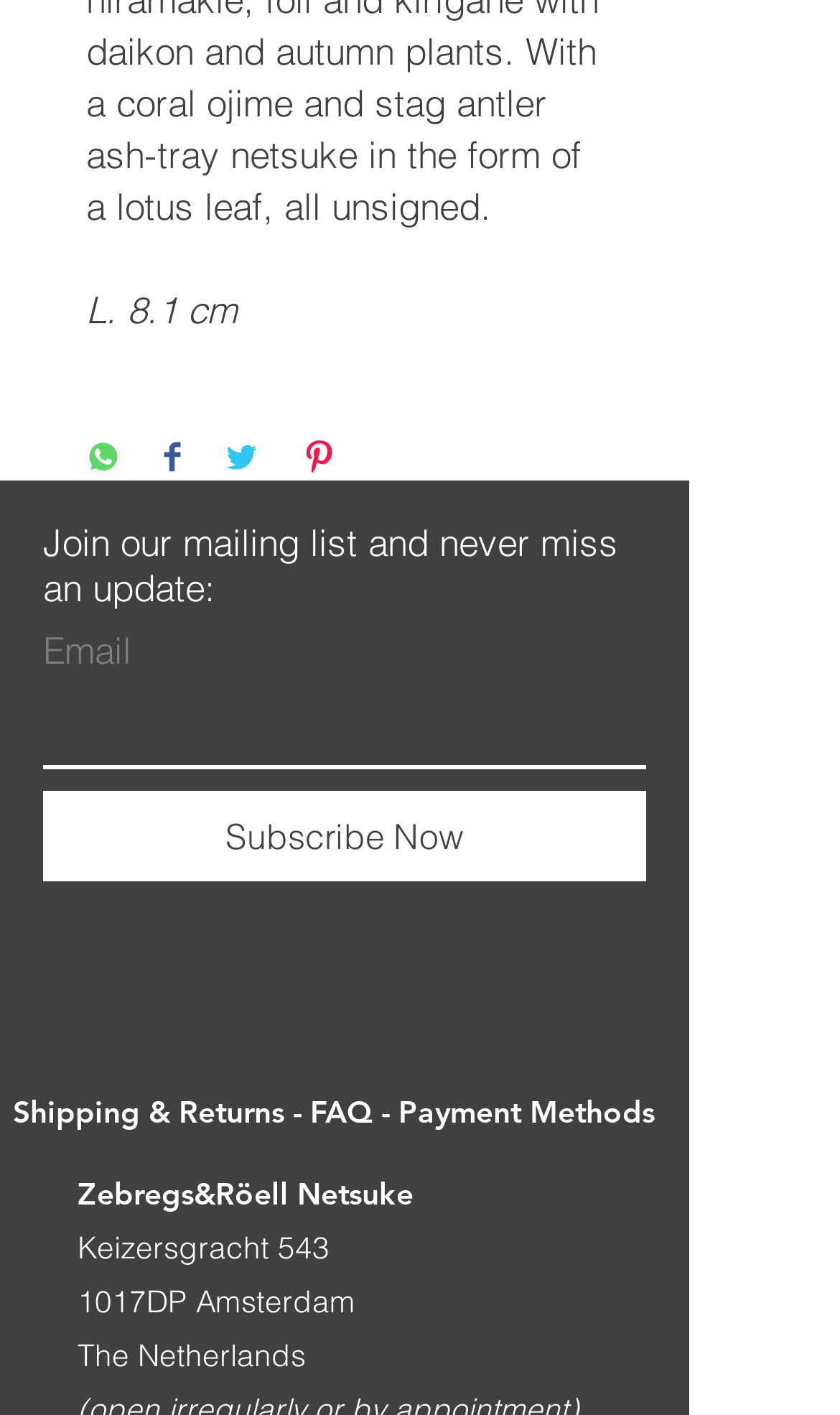Locate the bounding box coordinates of the clickable part needed for the task: "Subscribe Now".

[0.051, 0.56, 0.769, 0.624]